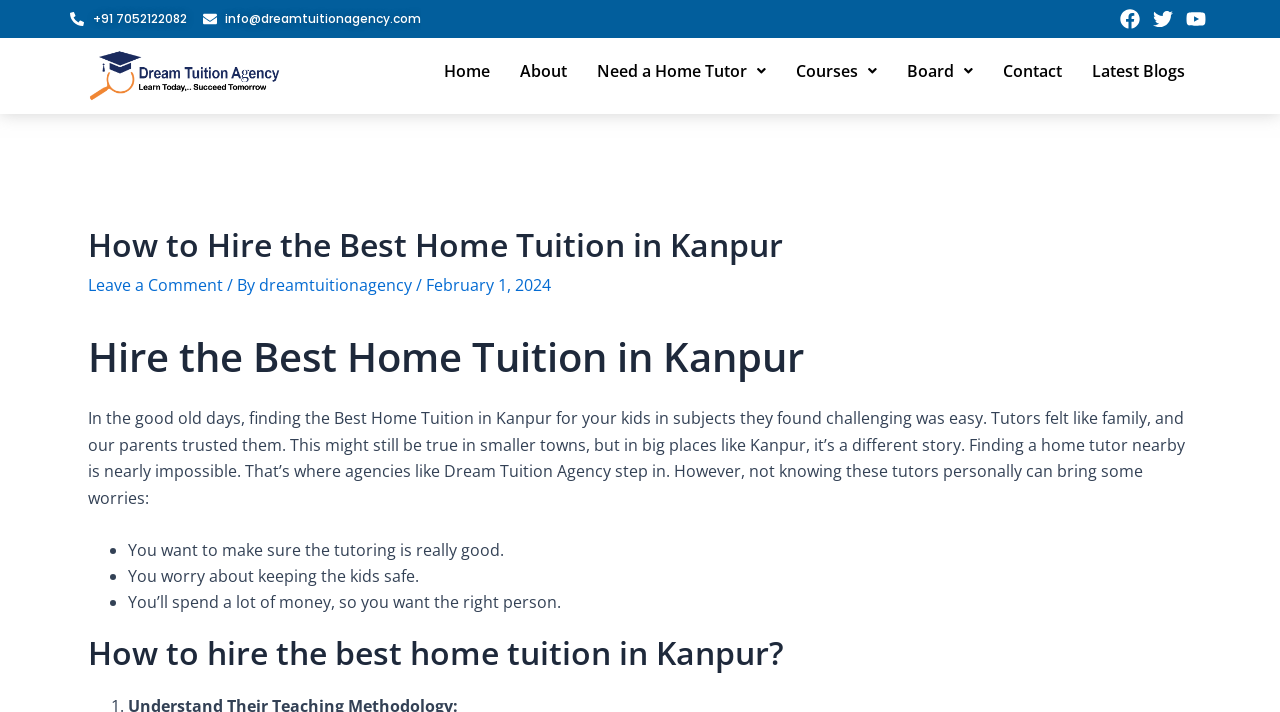Describe every aspect of the webpage comprehensively.

The webpage appears to be a blog post about hiring the best home tuition in Kanpur. At the top, there are contact information links, including a phone number and email address, positioned on the left side of the page. On the right side, there are social media links, including Facebook, Twitter, and Youtube, each accompanied by a small icon.

Below the contact information, there is a navigation menu with links to different sections of the website, including Home, About, Need a Home Tutor, Courses, Board, Contact, and Latest Blogs.

The main content of the blog post is divided into sections, each with a heading. The first section has a heading "How to Hire the Best Home Tuition in Kanpur" and contains a brief introduction to the topic. The second section has a heading "Hire the Best Home Tuition in Kanpur" and discusses the challenges of finding a good home tutor in Kanpur. The text explains that finding a trustworthy tutor is important and that agencies like Dream Tuition Agency can help.

The third section has a heading "How to hire the best home tuition in Kanpur?" and appears to be a continuation of the discussion. The text is divided into bullet points, each highlighting a concern or consideration when hiring a home tutor, such as ensuring the tutoring is good, keeping the kids safe, and finding the right person.

Throughout the page, there are no images other than the small social media icons. The layout is clean and easy to read, with clear headings and concise text.